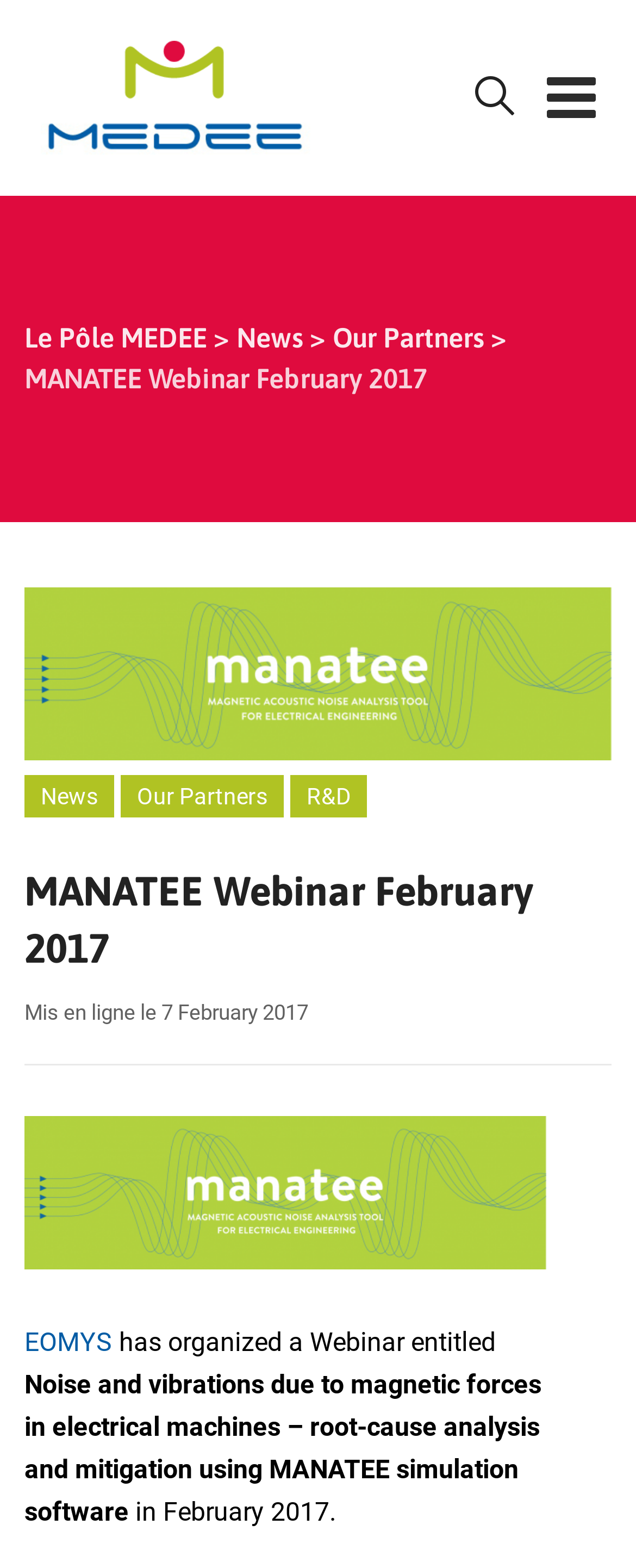Please answer the following question using a single word or phrase: 
What is the name of the pole mentioned on the webpage?

Le Pôle MEDEE